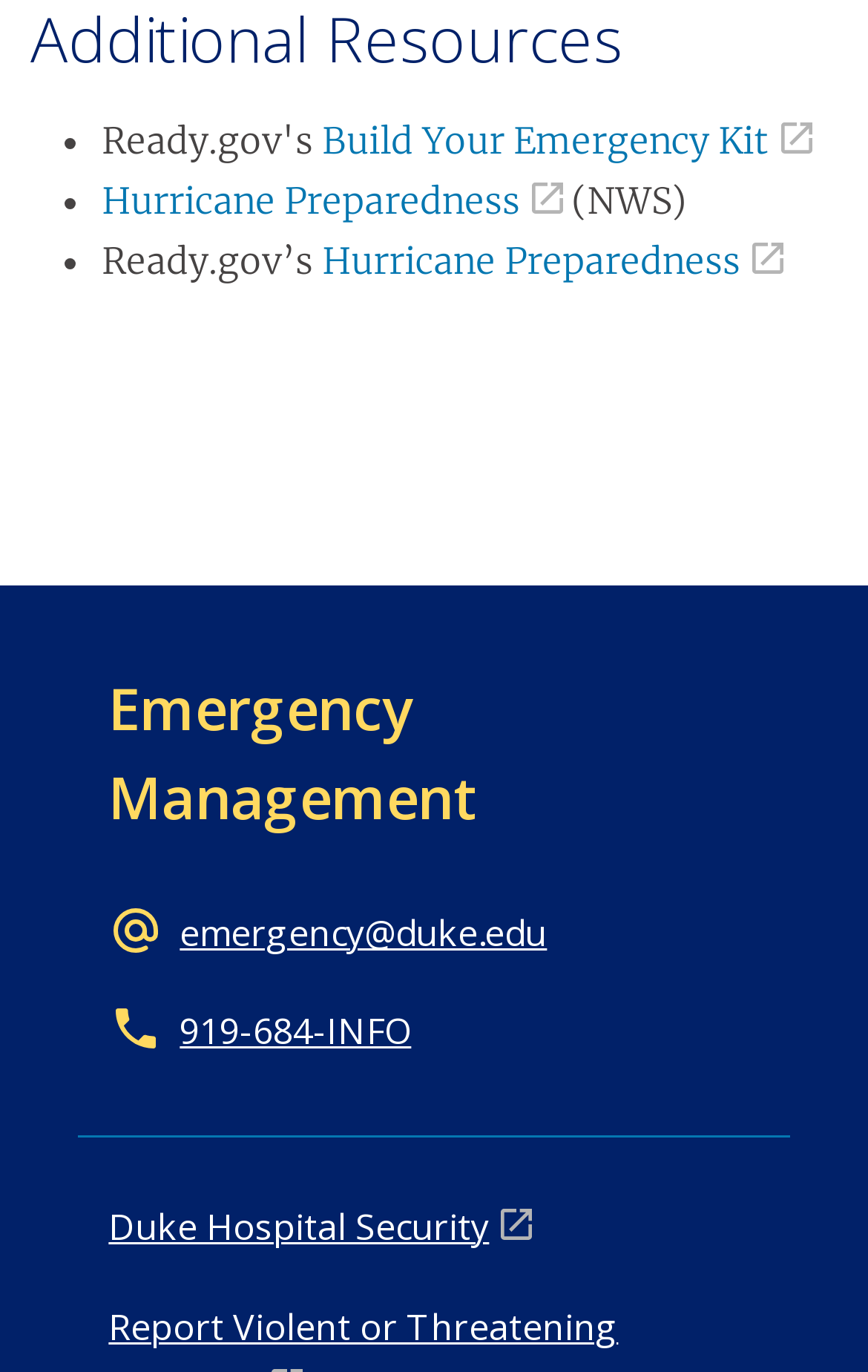Extract the bounding box coordinates of the UI element described by: "Skyward FBISD Login". The coordinates should include four float numbers ranging from 0 to 1, e.g., [left, top, right, bottom].

None